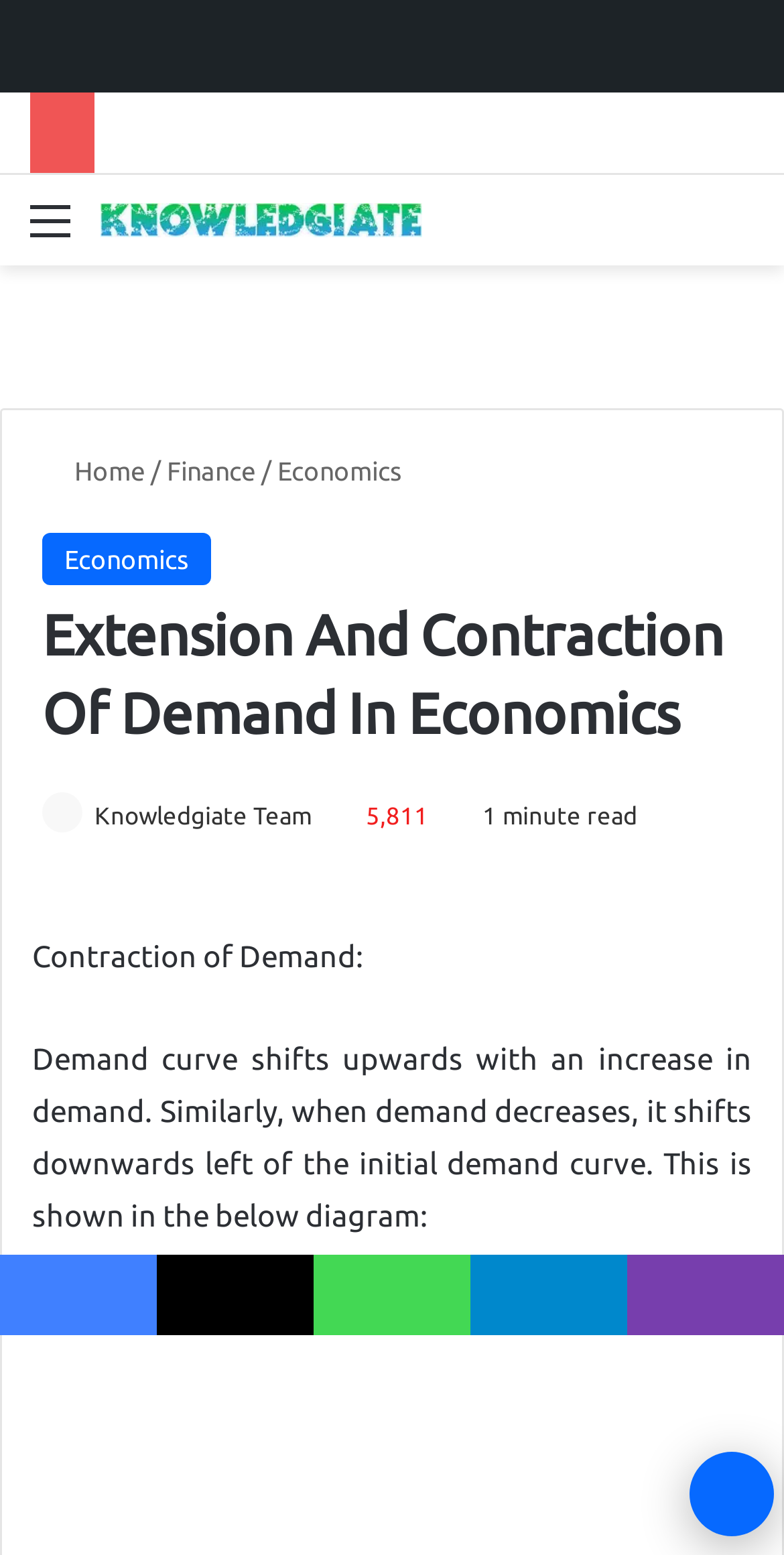Pinpoint the bounding box coordinates of the clickable element to carry out the following instruction: "Search for something."

[0.91, 0.122, 0.962, 0.18]